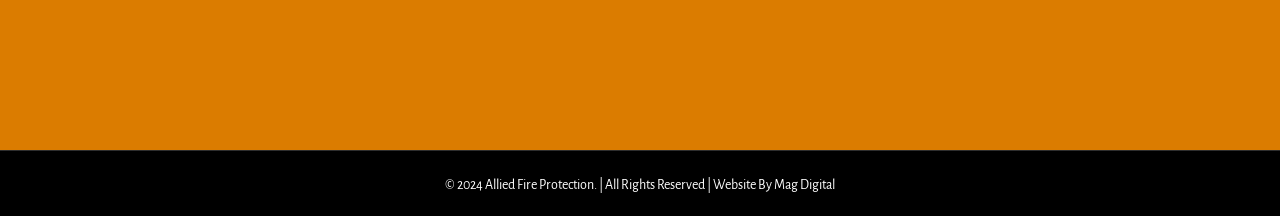What is the local phone number listed?
Please answer using one word or phrase, based on the screenshot.

716.708.4578